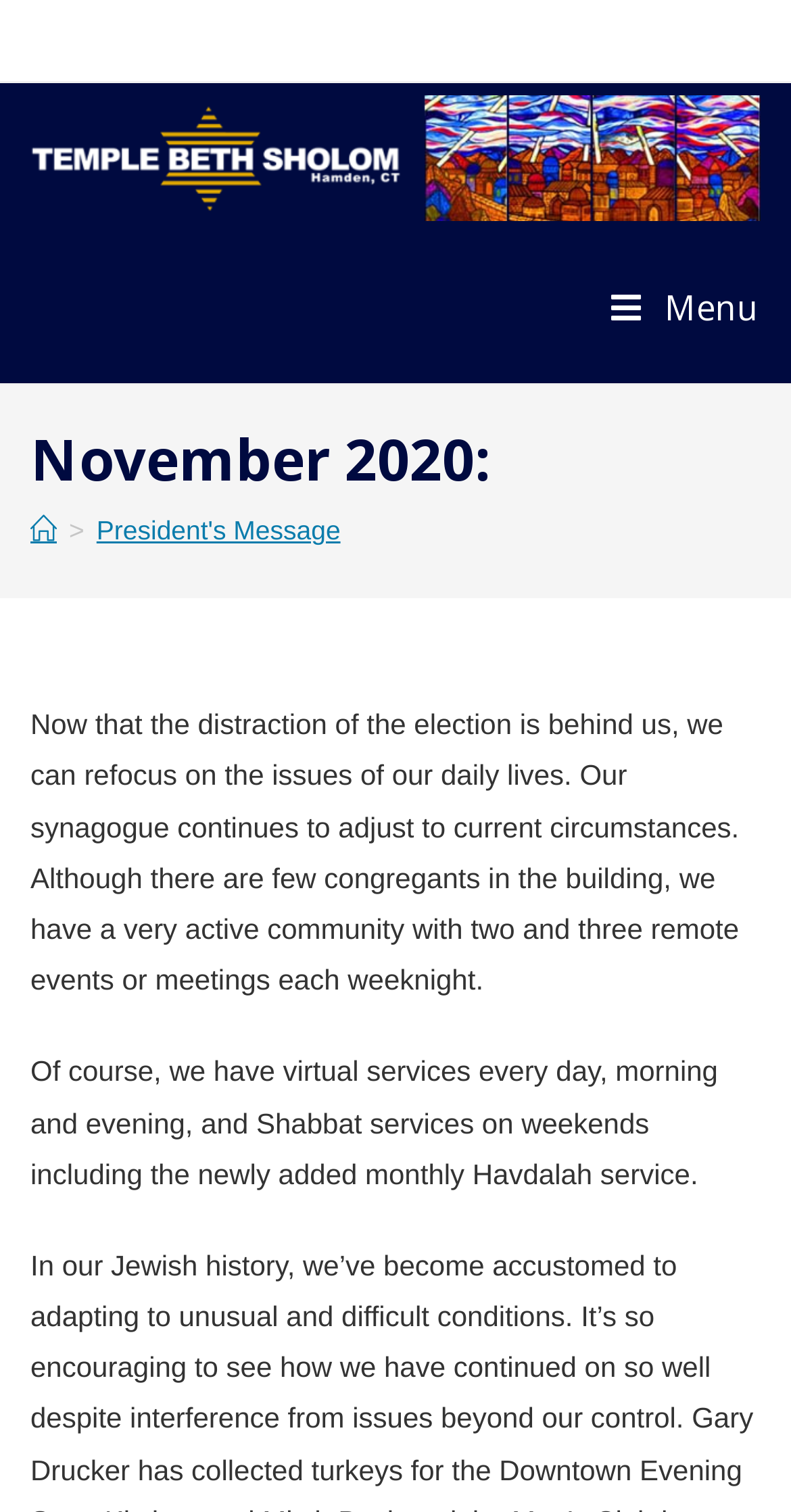Extract the bounding box coordinates for the UI element described as: "Home".

[0.038, 0.341, 0.072, 0.361]